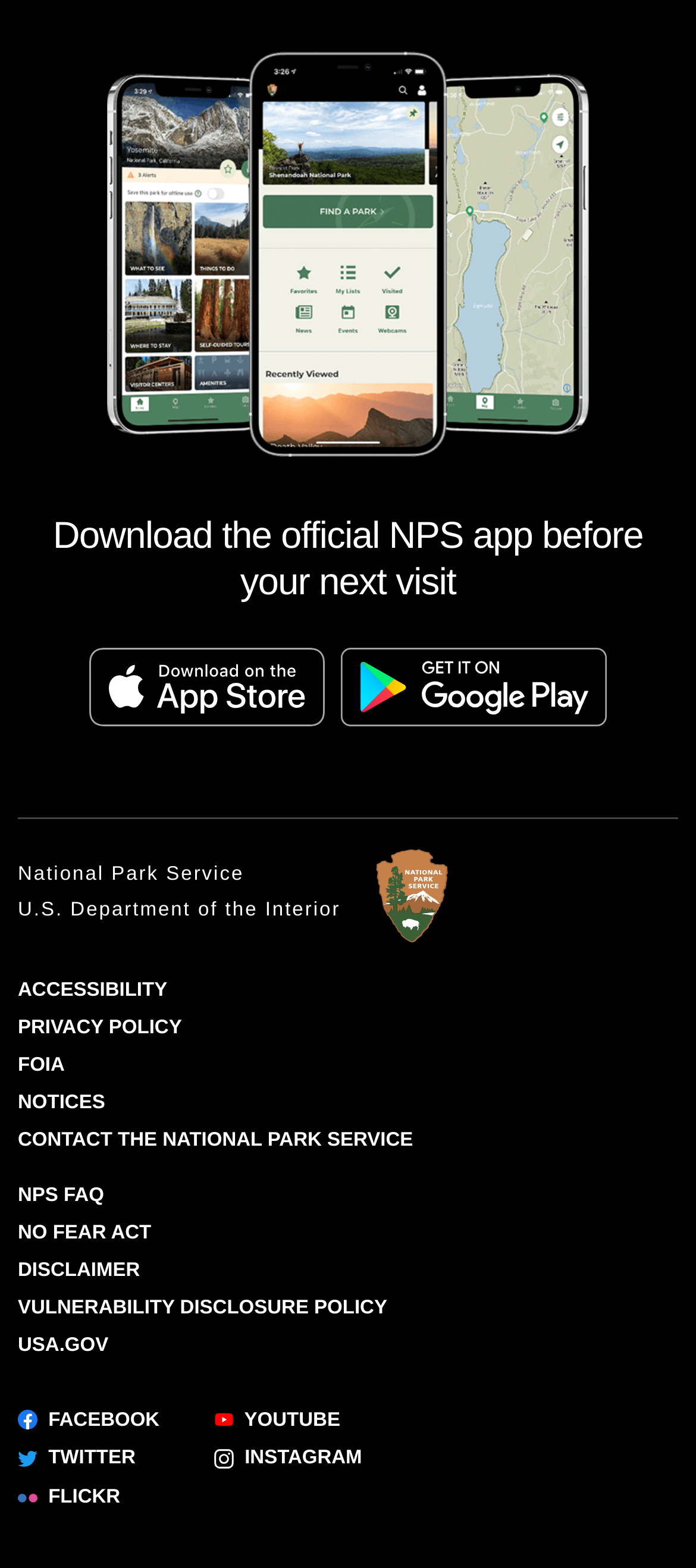What is the main purpose of the NPS app?
Could you give a comprehensive explanation in response to this question?

The webpage has an image of three smartphones showing different screens within the NPS app, and a static text 'Download the official NPS app before your next visit'. This suggests that the main purpose of the NPS app is to help users plan their visits to national parks.